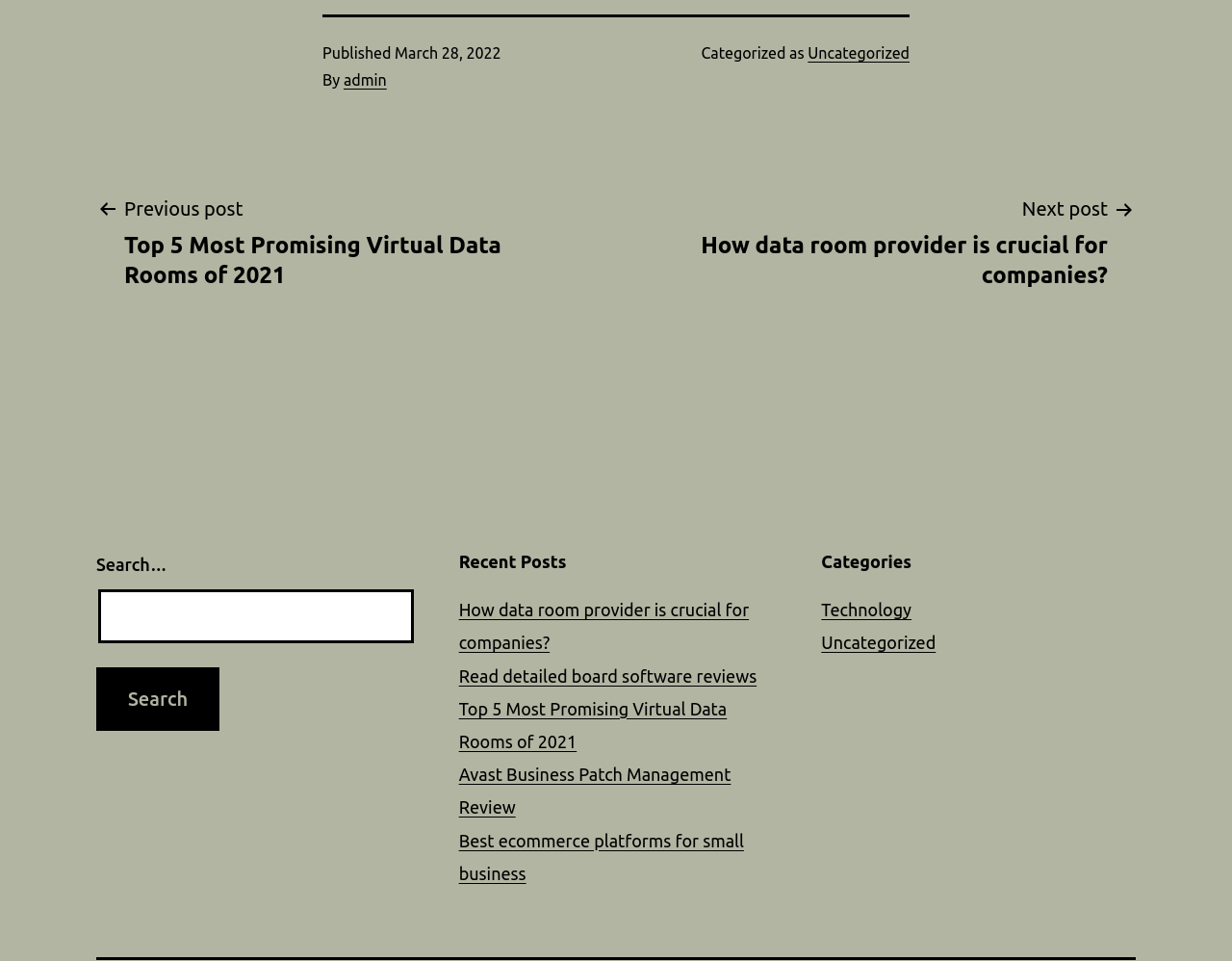Locate the bounding box of the UI element with the following description: "Uncategorized".

[0.667, 0.659, 0.76, 0.679]